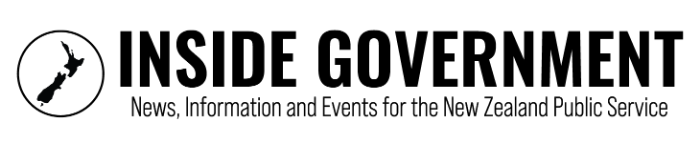Give a thorough and detailed caption for the image.

The image features the logo of "Inside Government," a prominent media outlet dedicated to delivering news, information, and events specifically for the New Zealand public service sector. The logo prominently displays the text "INSIDE GOVERNMENT" in bold lettering, accompanied by a circular graphic that includes a map outline of New Zealand. Beneath the logo, a tagline reads, "News, Information and Events for the New Zealand Public Service," emphasizing the platform's commitment to serving governmental organizations and public sector professionals. The design is clean and professional, reflecting the informative nature of the publication.